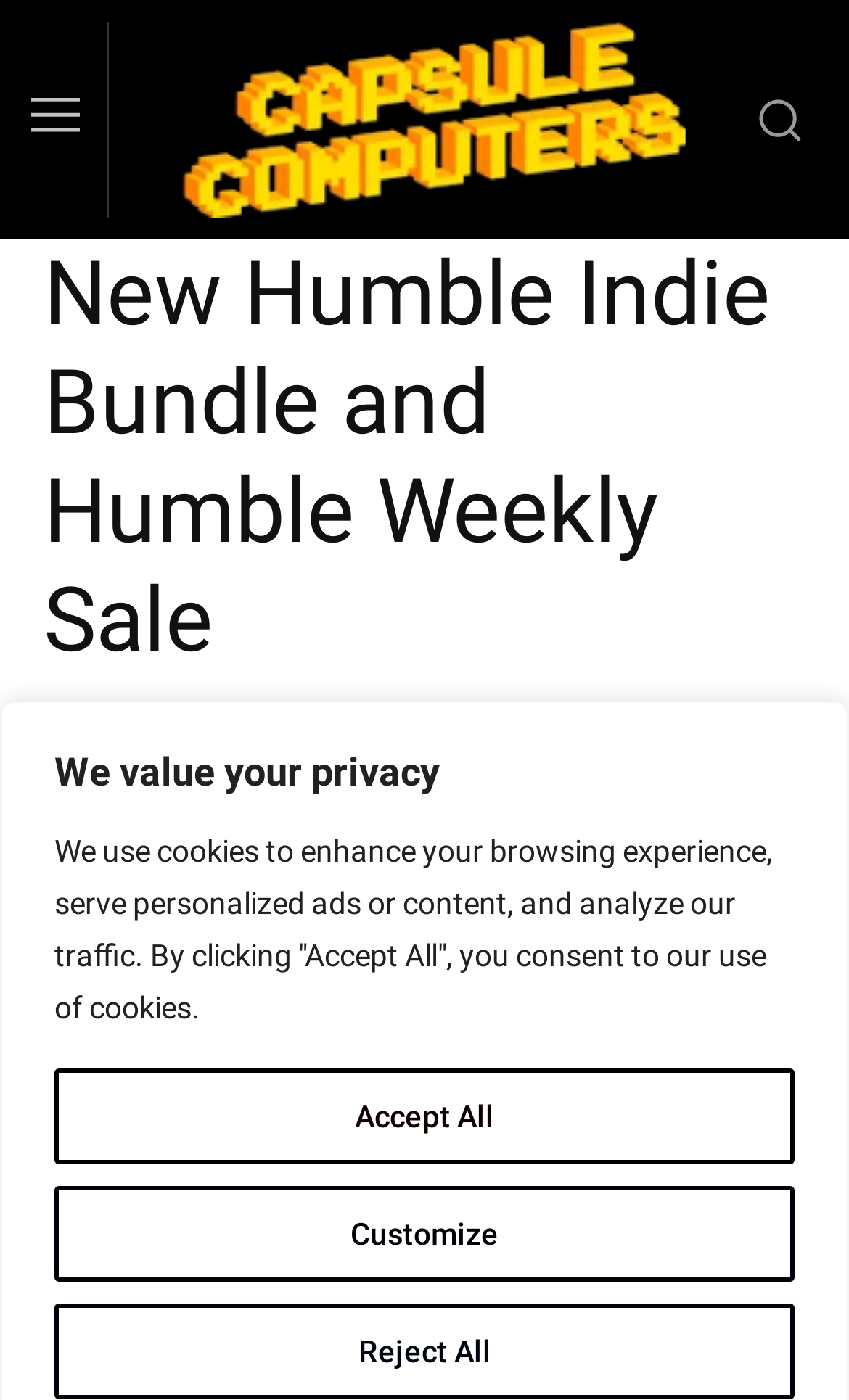Locate and generate the text content of the webpage's heading.

New Humble Indie Bundle and Humble Weekly Sale